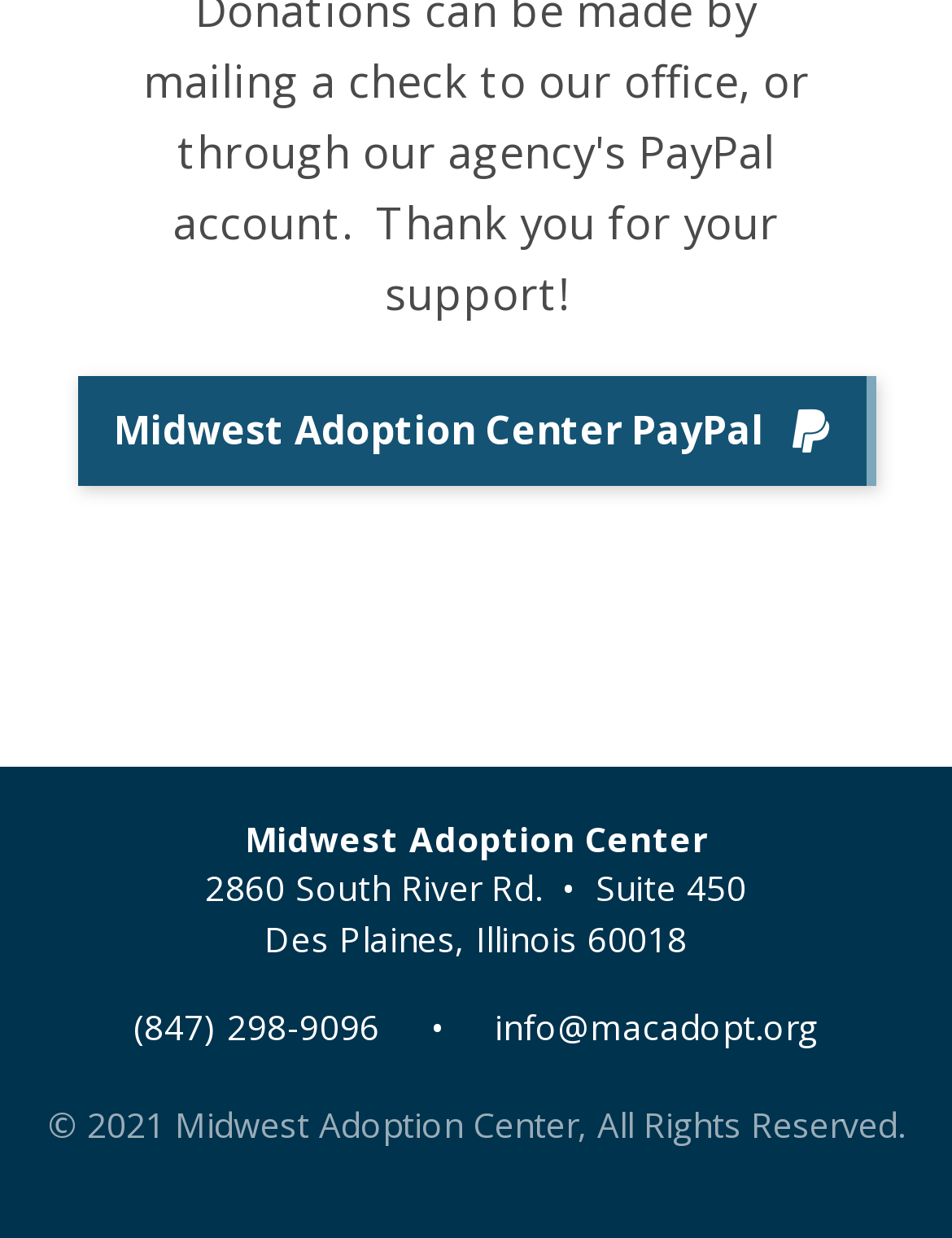What is the email address of Midwest Adoption Center?
Examine the screenshot and reply with a single word or phrase.

info@macadopt.org